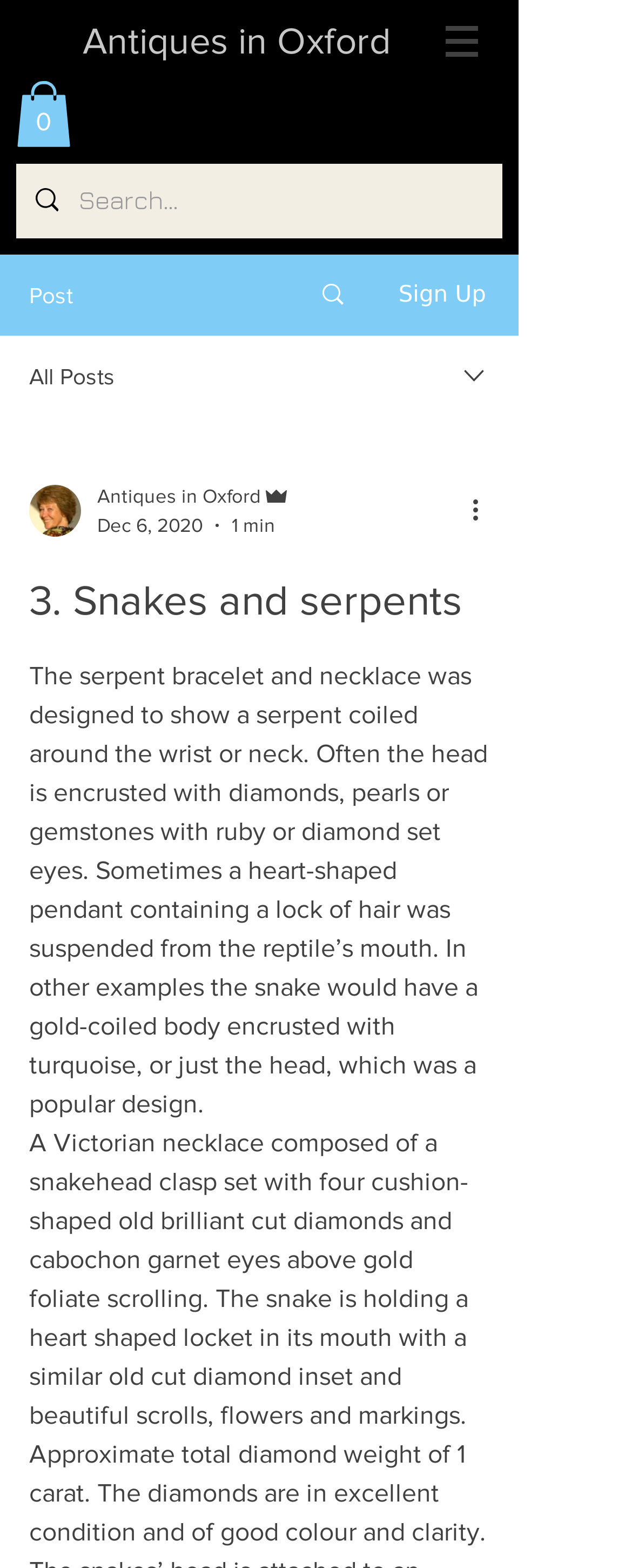What is the author of the current post?
Refer to the screenshot and deliver a thorough answer to the question presented.

Although there is a section that appears to be about the author, with a writer's picture and a name 'Admin', there is no explicit mention of the author of the current post.